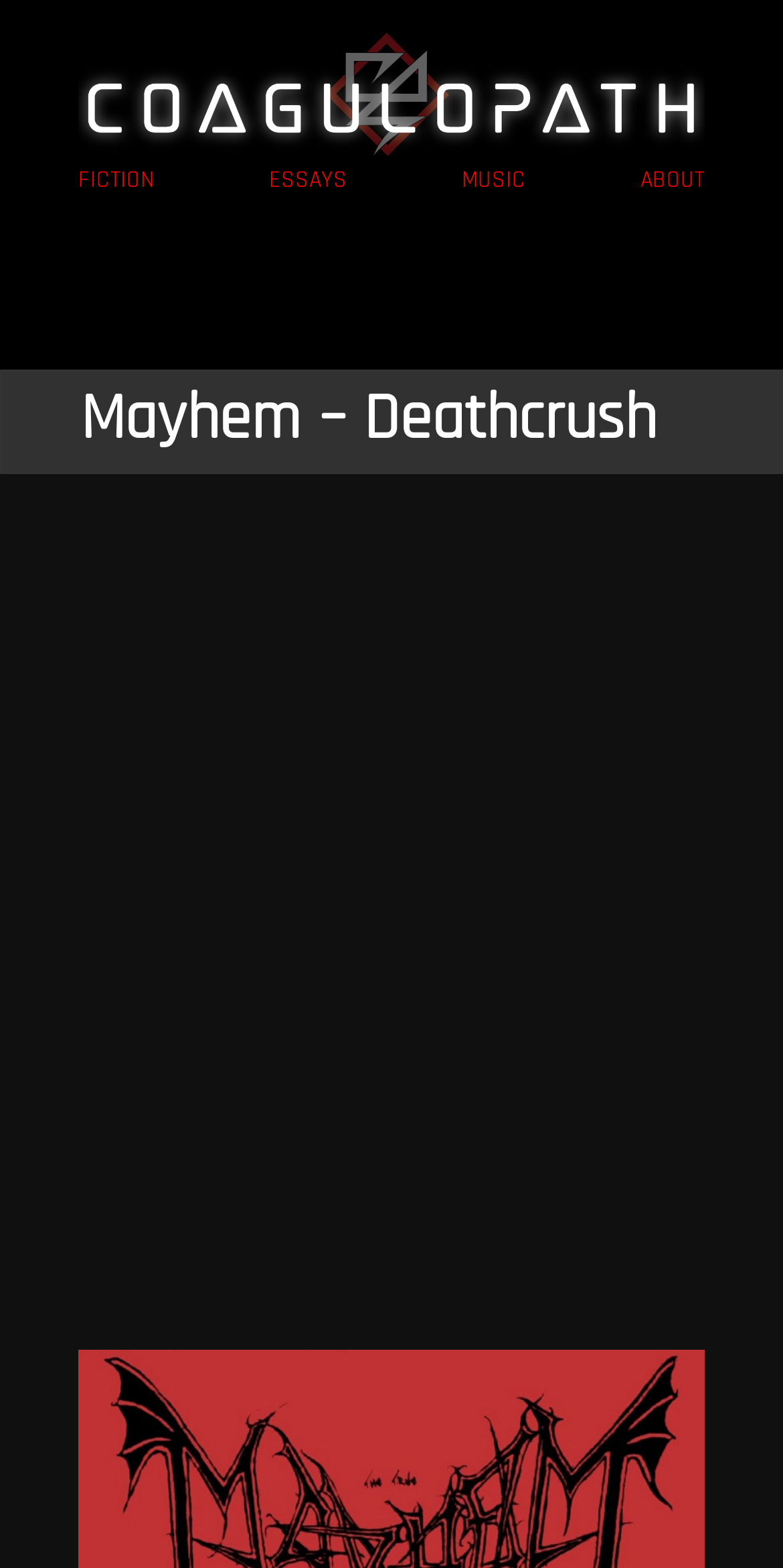Identify the main heading of the webpage and provide its text content.

Mayhem – Deathcrush